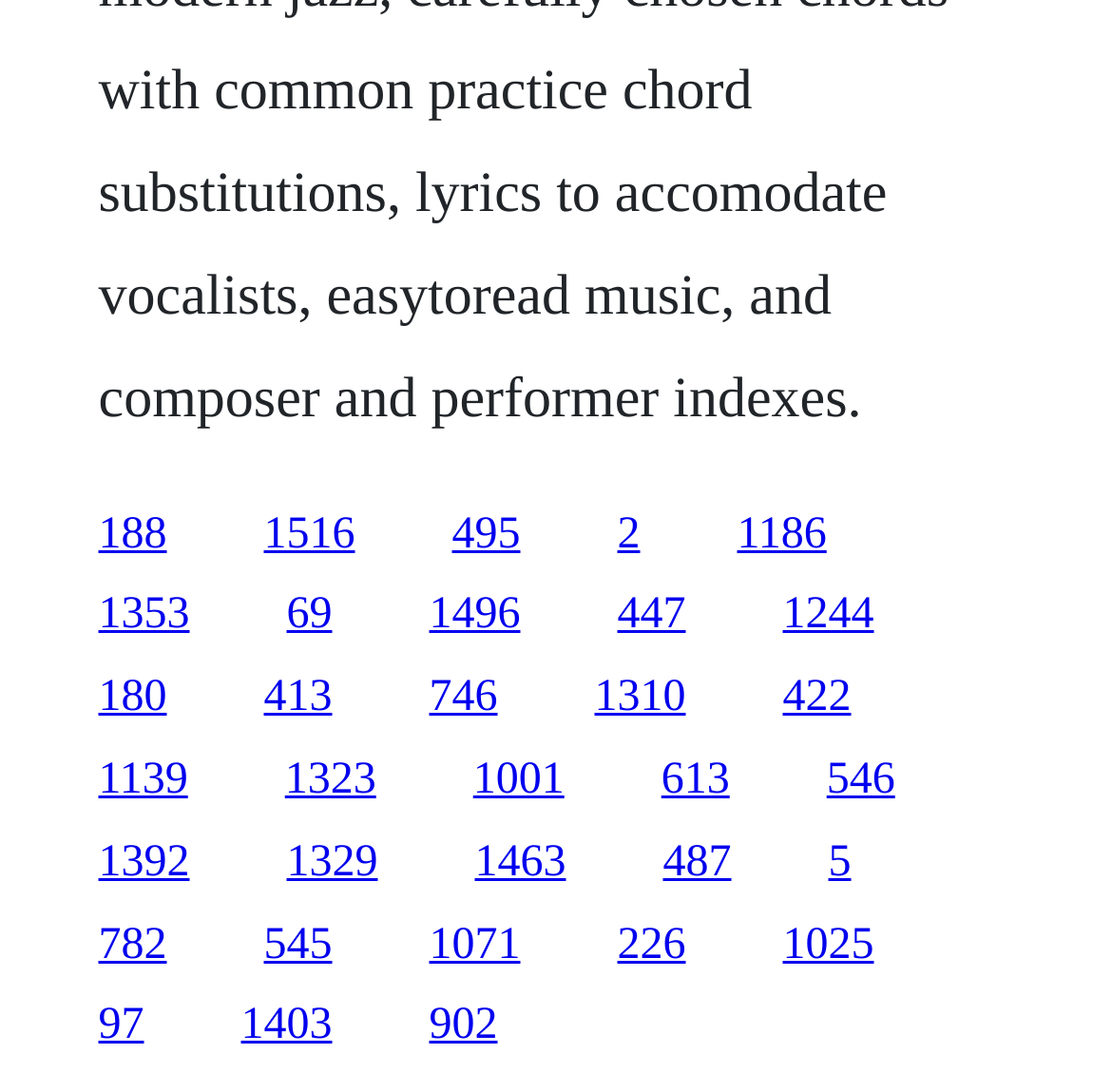Using the format (top-left x, top-left y, bottom-right x, bottom-right y), provide the bounding box coordinates for the described UI element. All values should be floating point numbers between 0 and 1: Girls

None